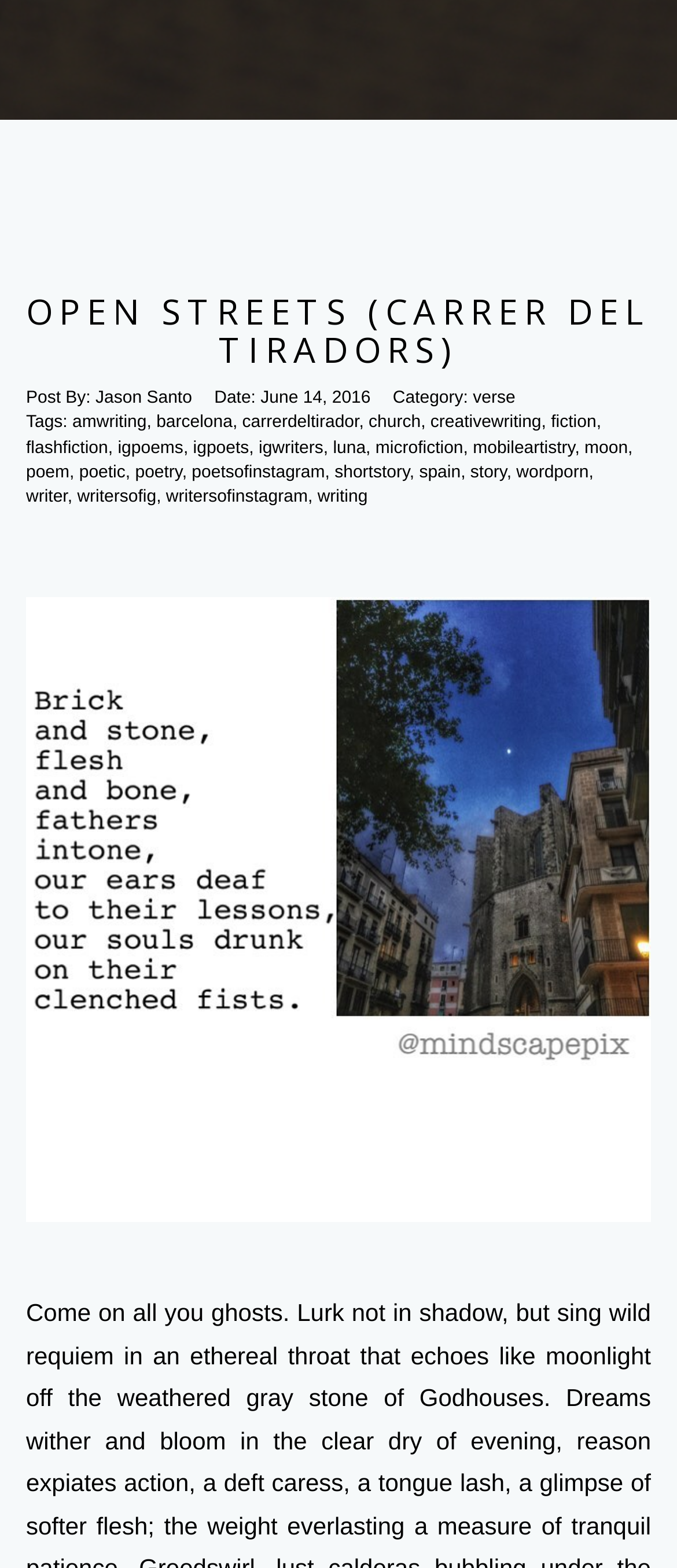Identify the bounding box for the described UI element: "Open Streets (Carrer del Tiradors)".

[0.038, 0.184, 0.962, 0.238]